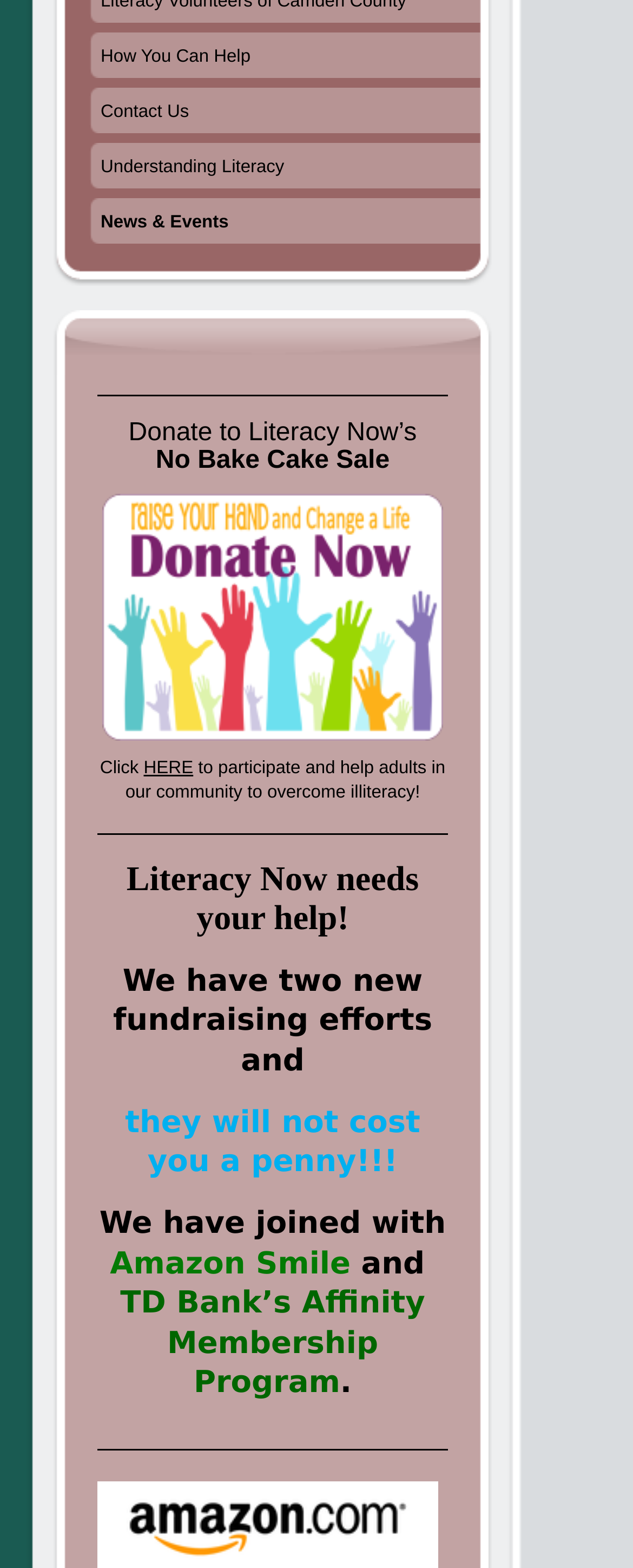Given the element description: "Contact Us", predict the bounding box coordinates of the UI element it refers to, using four float numbers between 0 and 1, i.e., [left, top, right, bottom].

[0.141, 0.056, 0.759, 0.091]